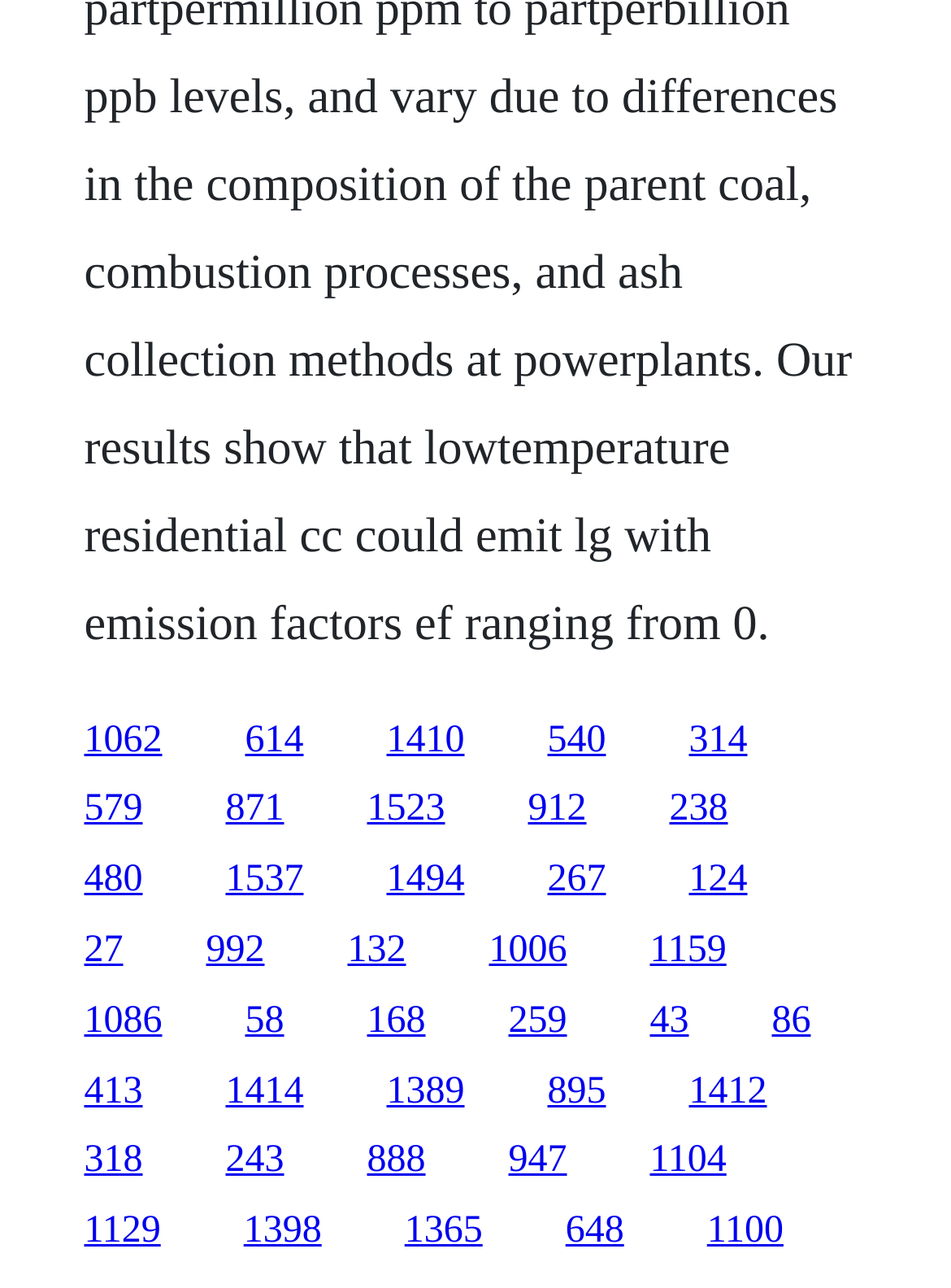How many links are on the webpage?
Based on the screenshot, provide your answer in one word or phrase.

24